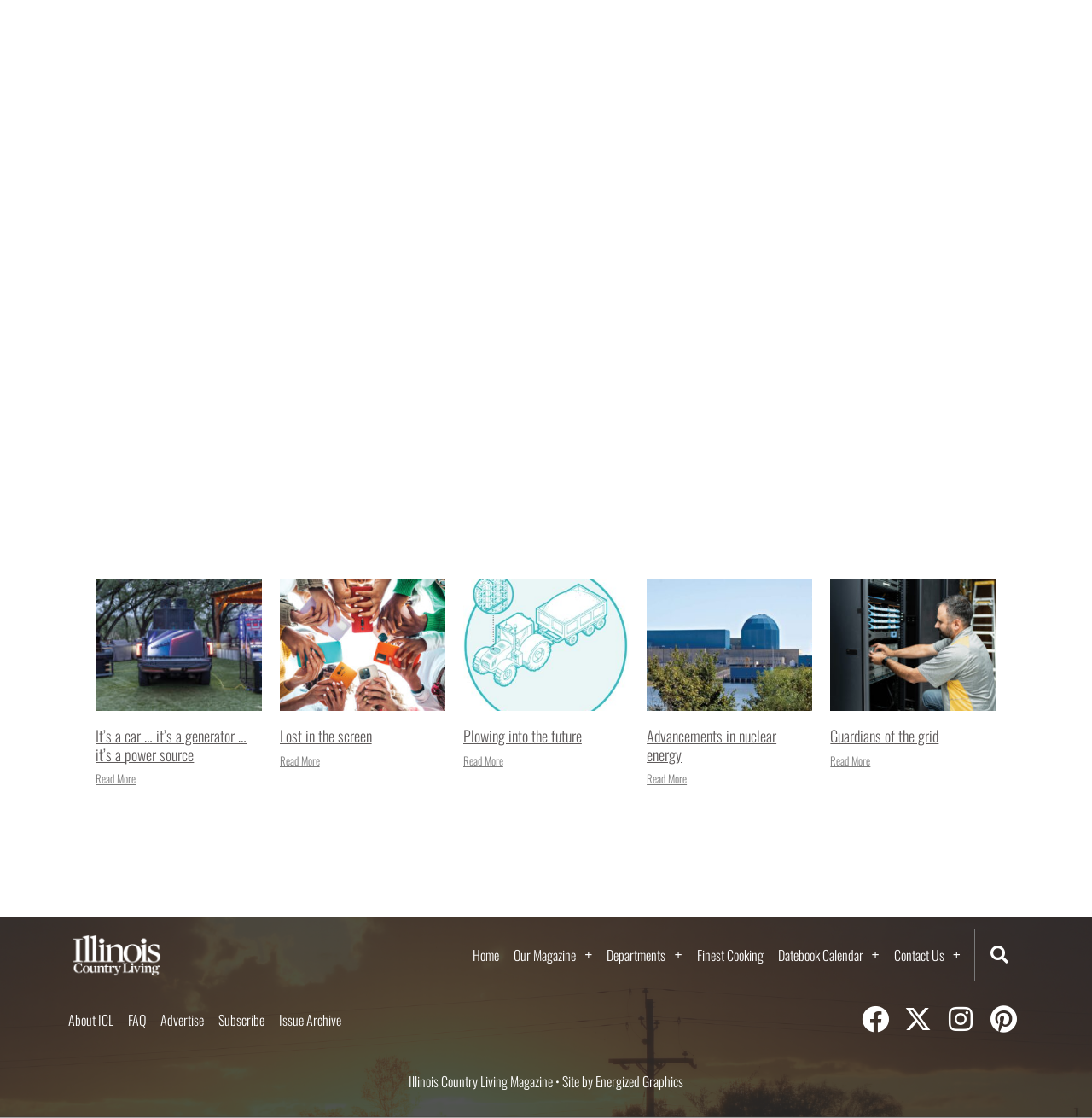Using the webpage screenshot and the element description Read More, determine the bounding box coordinates. Specify the coordinates in the format (top-left x, top-left y, bottom-right x, bottom-right y) with values ranging from 0 to 1.

[0.256, 0.672, 0.293, 0.687]